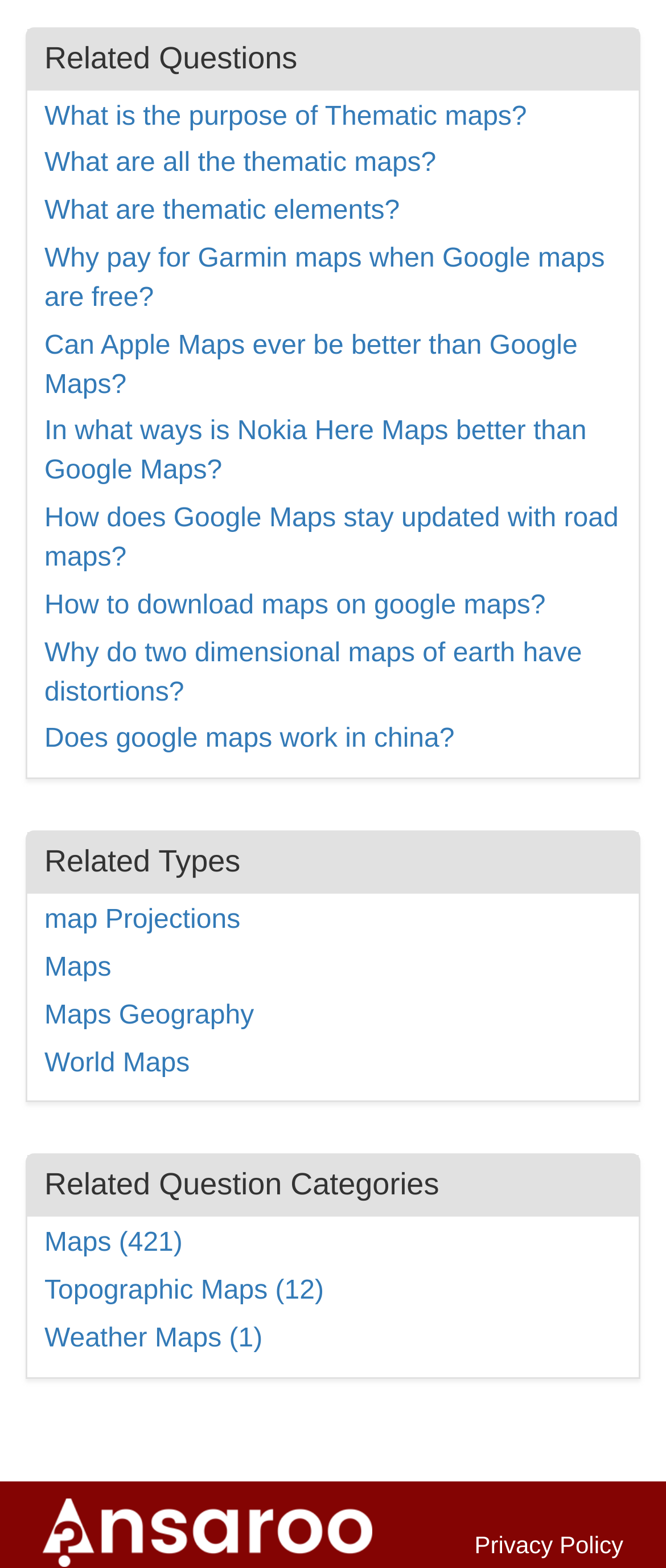Show the bounding box coordinates of the region that should be clicked to follow the instruction: "Learn about map Projections."

[0.067, 0.578, 0.361, 0.596]